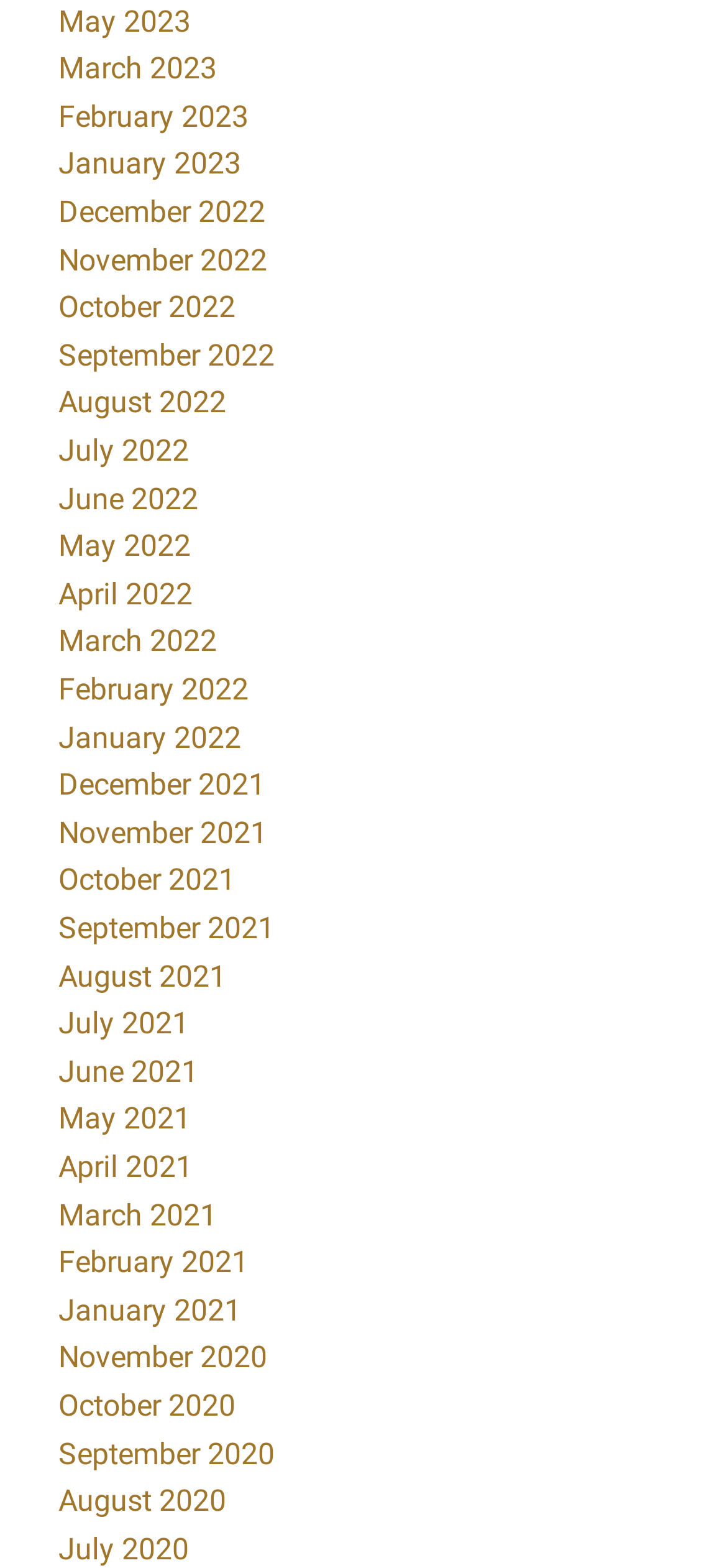Use a single word or phrase to answer the following:
How many months are listed in 2022?

12